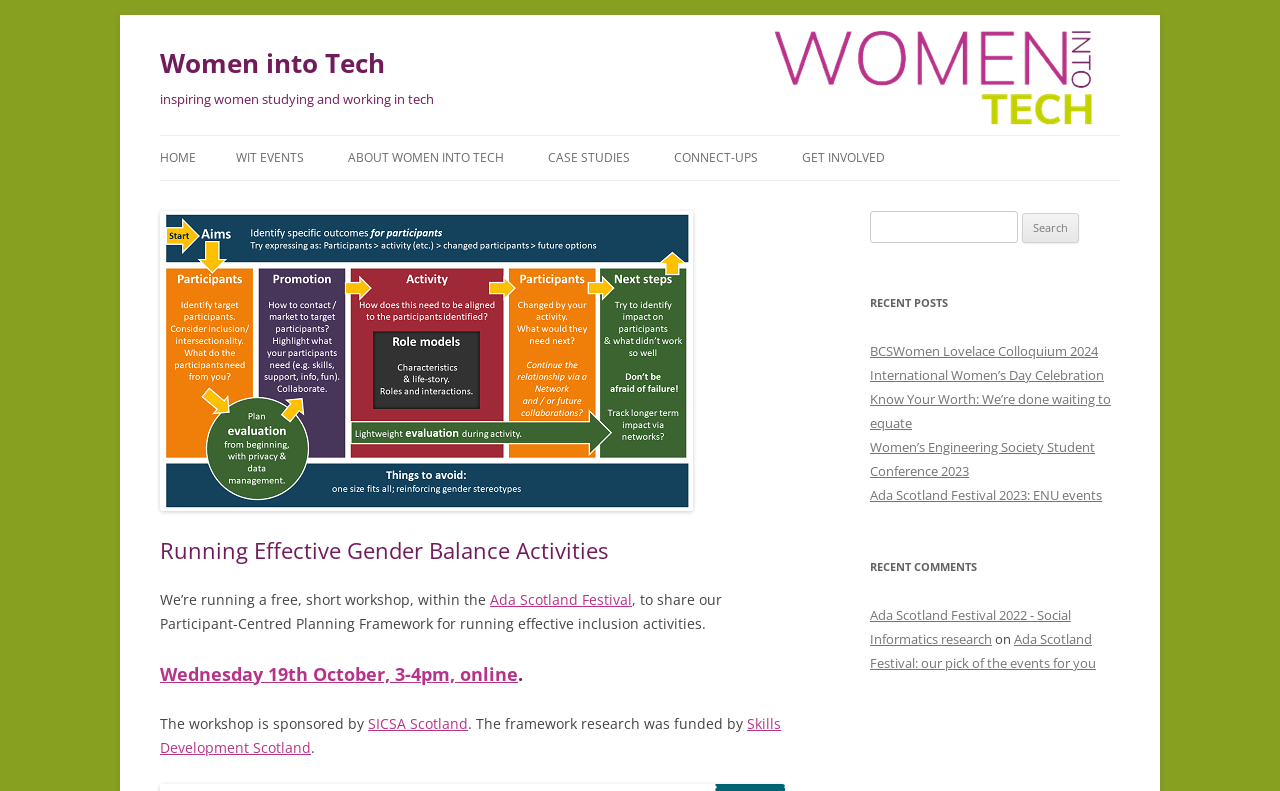What is the name of the festival mentioned in the webpage?
Based on the screenshot, provide a one-word or short-phrase response.

Ada Scotland Festival